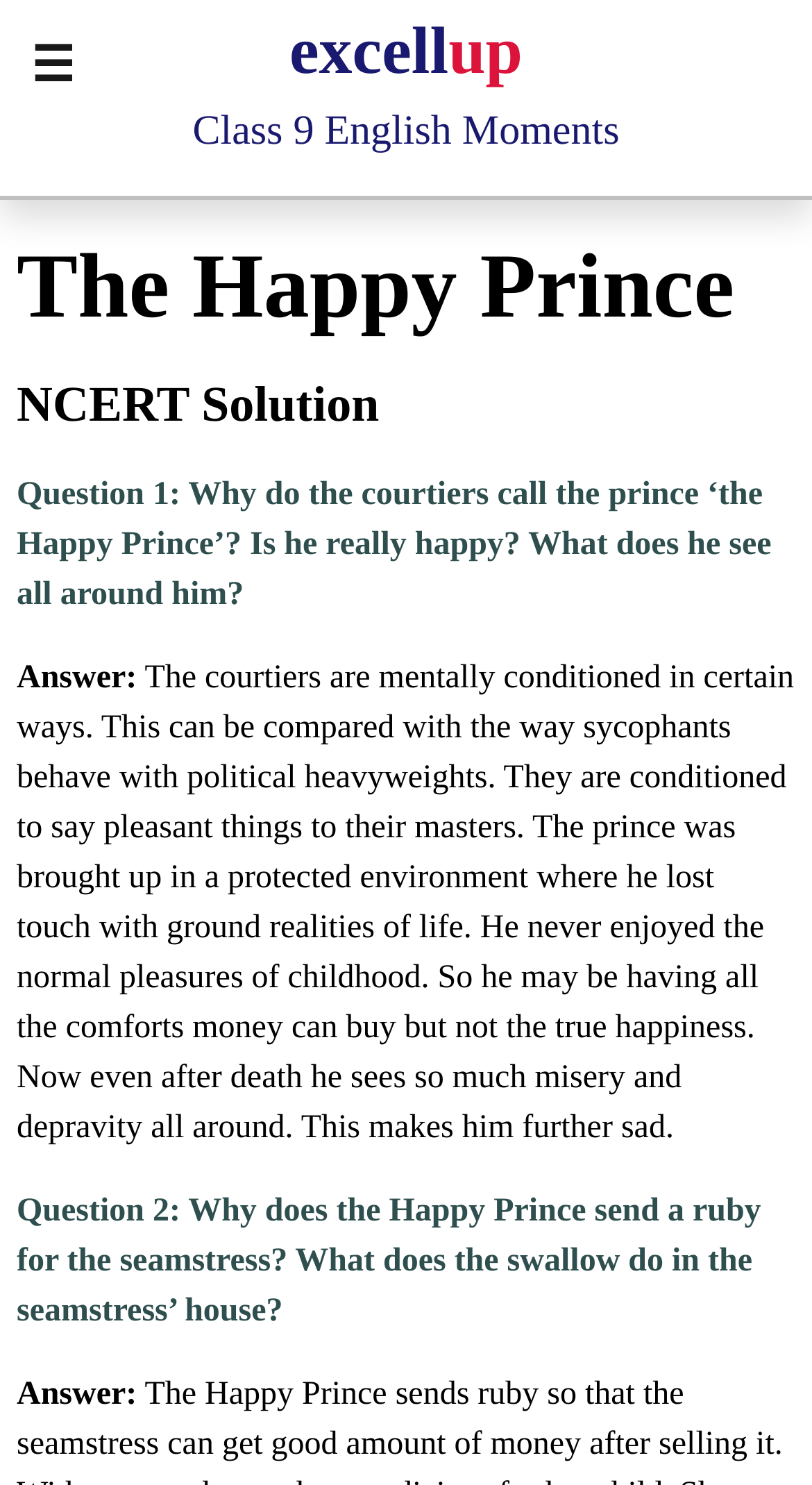Provide a one-word or one-phrase answer to the question:
What is the name of the class being referred to?

Class 9 English Moments